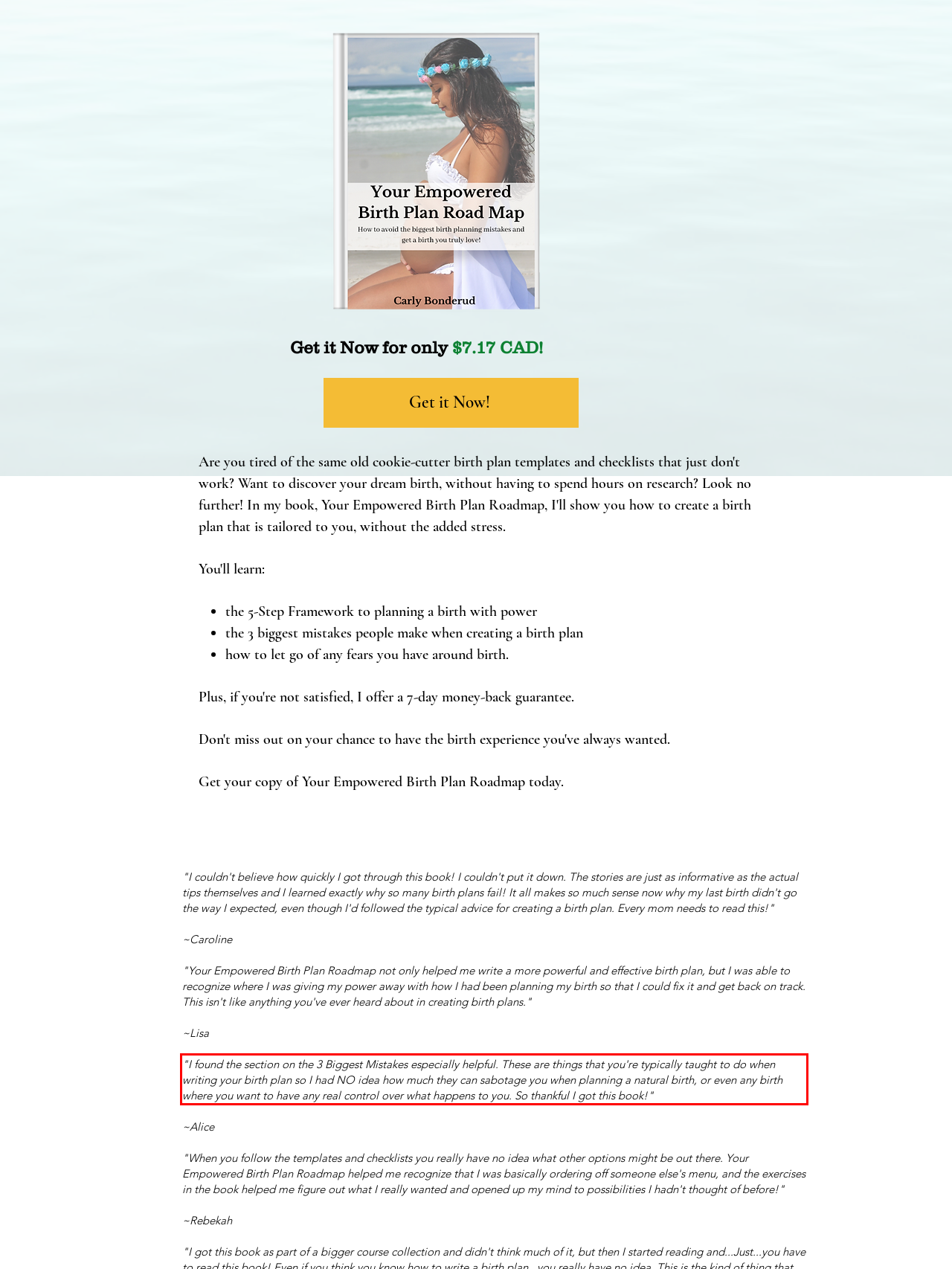You have a screenshot of a webpage, and there is a red bounding box around a UI element. Utilize OCR to extract the text within this red bounding box.

"I found the section on the 3 Biggest Mistakes especially helpful. These are things that you're typically taught to do when writing your birth plan so I had NO idea how much they can sabotage you when planning a natural birth, or even any birth where you want to have any real control over what happens to you. So thankful I got this book!"